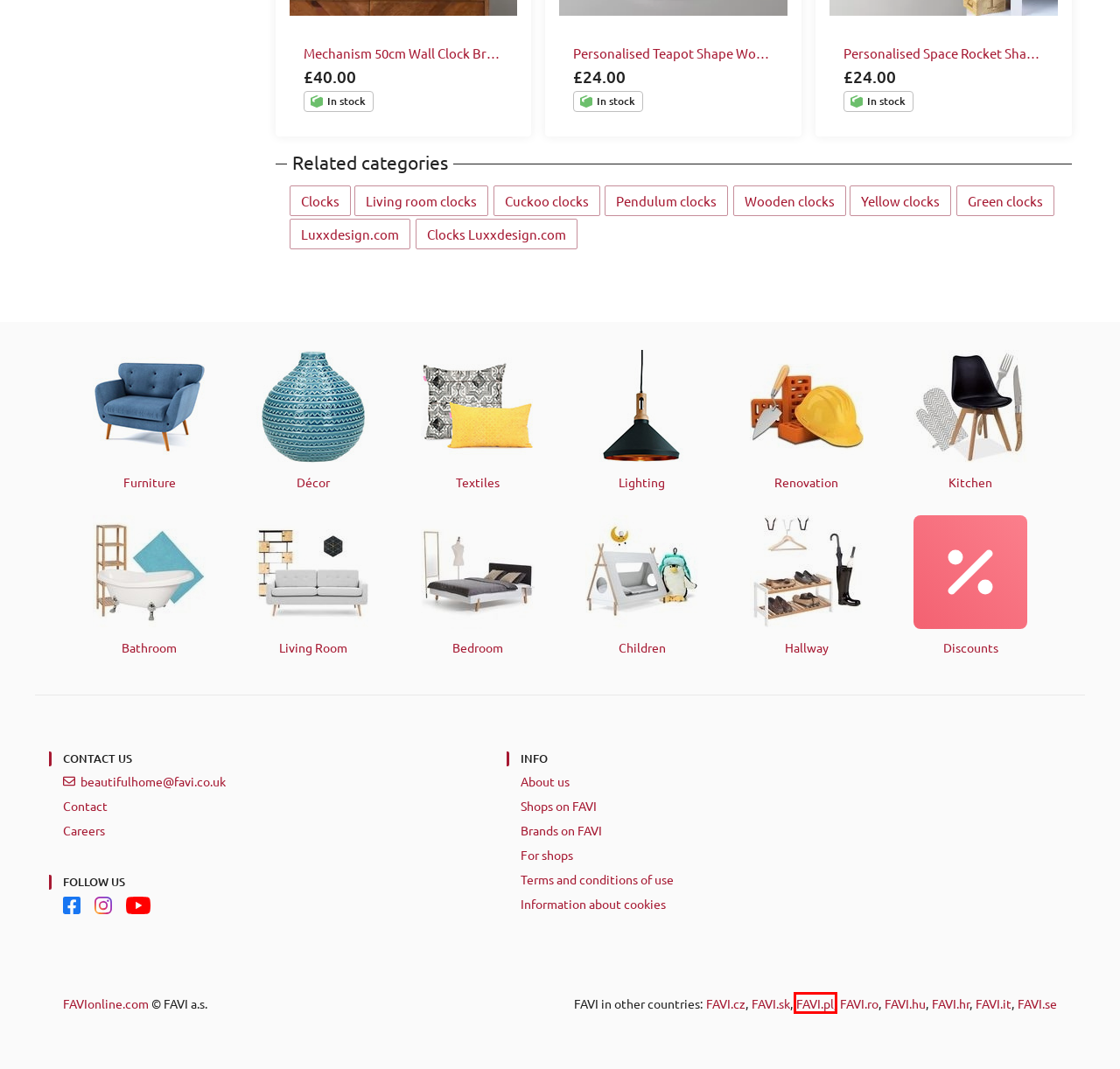A screenshot of a webpage is provided, featuring a red bounding box around a specific UI element. Identify the webpage description that most accurately reflects the new webpage after interacting with the selected element. Here are the candidates:
A. FAVI.ro - Motor de căutare pentru mobilă și decorațiuni
B. FAVI.hu - Bútor- és dekorációkereső
C. FAVI.it - Motore di ricerca di mobili e decorazioni
D. FAVI.pl - Wyszukiwarka mebli i dekoracji
E. FAVI.se - Sökmotor för möbler och inredning
F. FAVI.sk - Vyhľadávač nábytku a dekorácií
G. FAVI.hr - Tražilica namještaja i dekoracija
H. FAVI.cz - Vyhledávač nábytku a dekorací

D